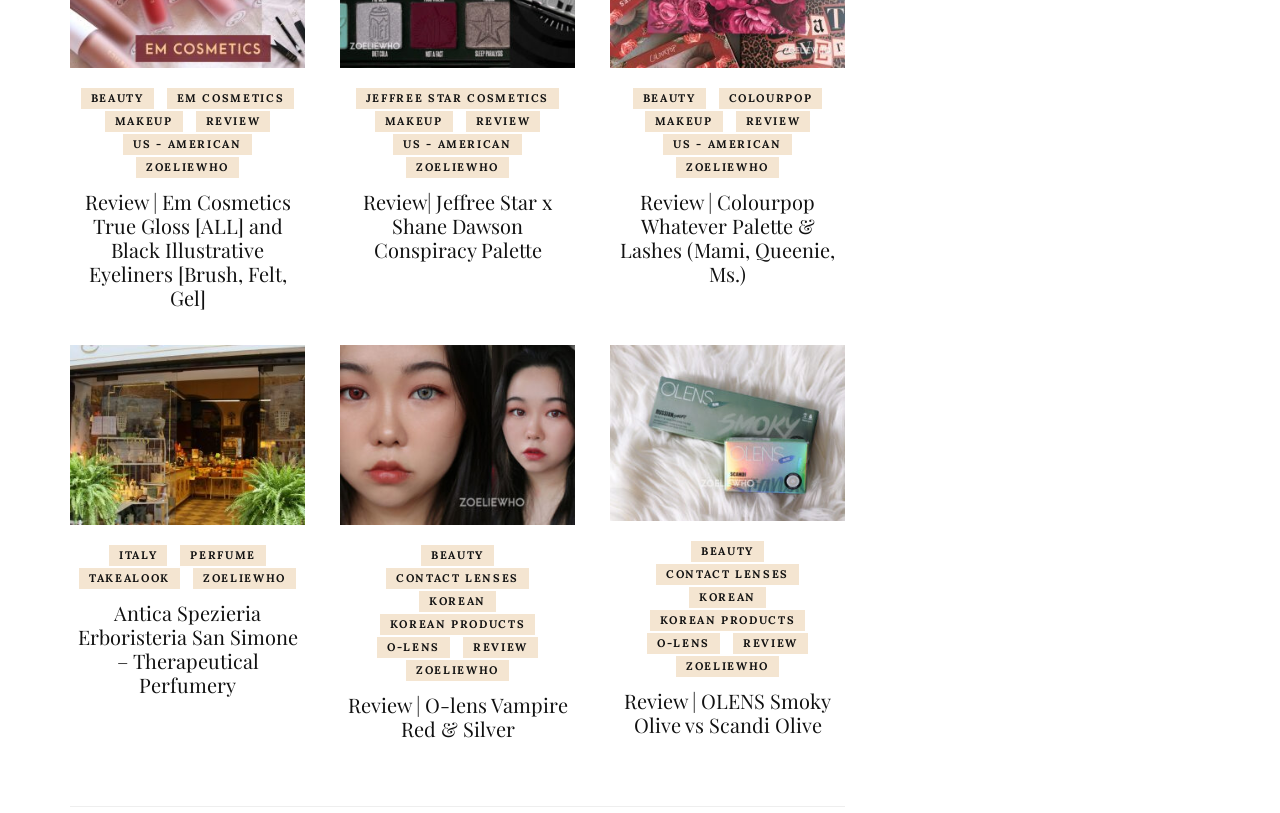Find the bounding box coordinates of the element to click in order to complete the given instruction: "Click on the 'BEAUTY' link."

[0.063, 0.108, 0.12, 0.134]